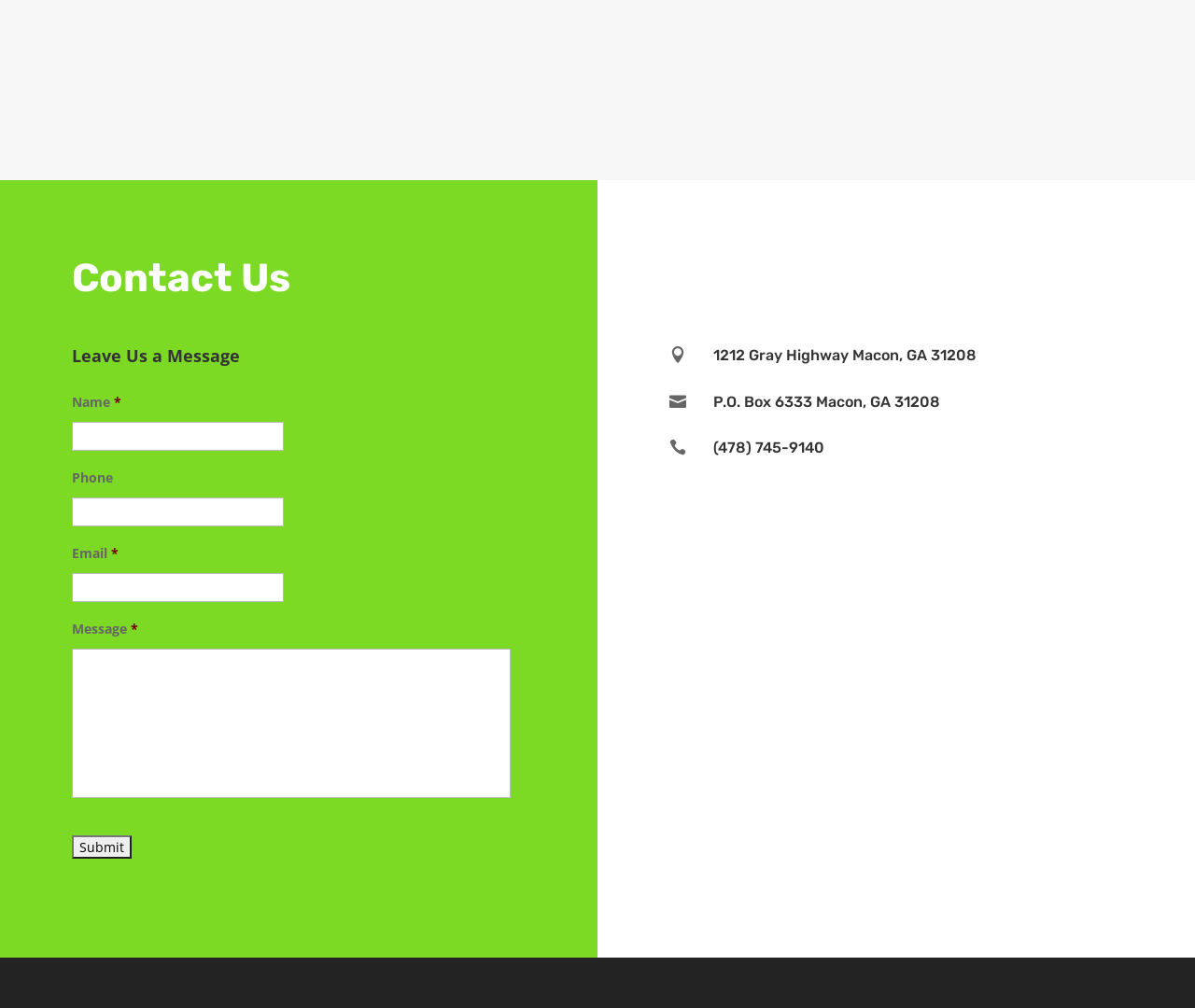What is the address of the organization or individual behind this webpage?
Carefully analyze the image and provide a thorough answer to the question.

The address is mentioned in a heading element on the webpage, which is part of a layout table, and is accompanied by a map pin icon.